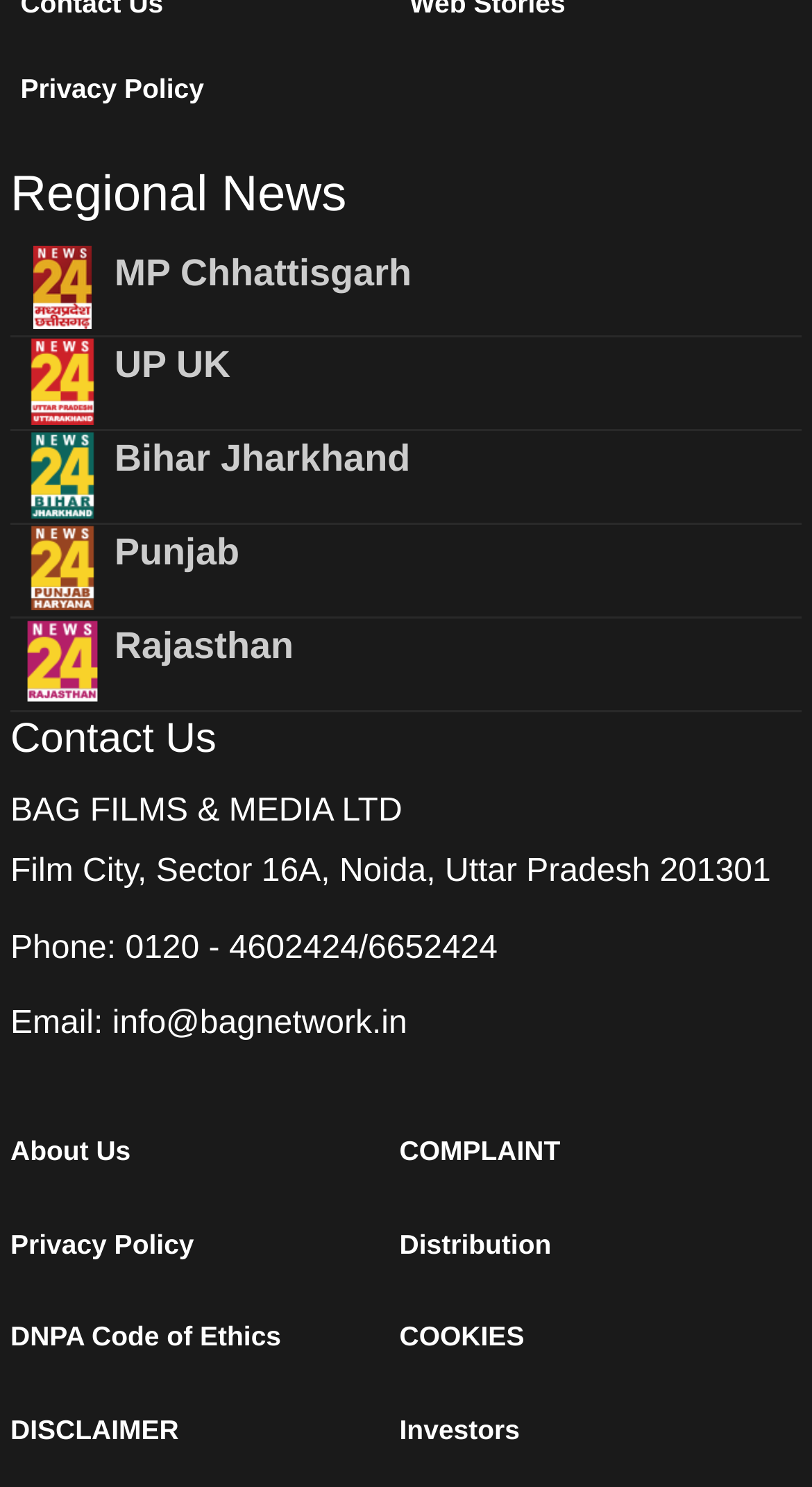What is the email address?
Based on the image, answer the question with as much detail as possible.

The email address can be found at the bottom of the webpage, in the section that appears to be the footer. It is written as a link element next to the static text 'Email:'.